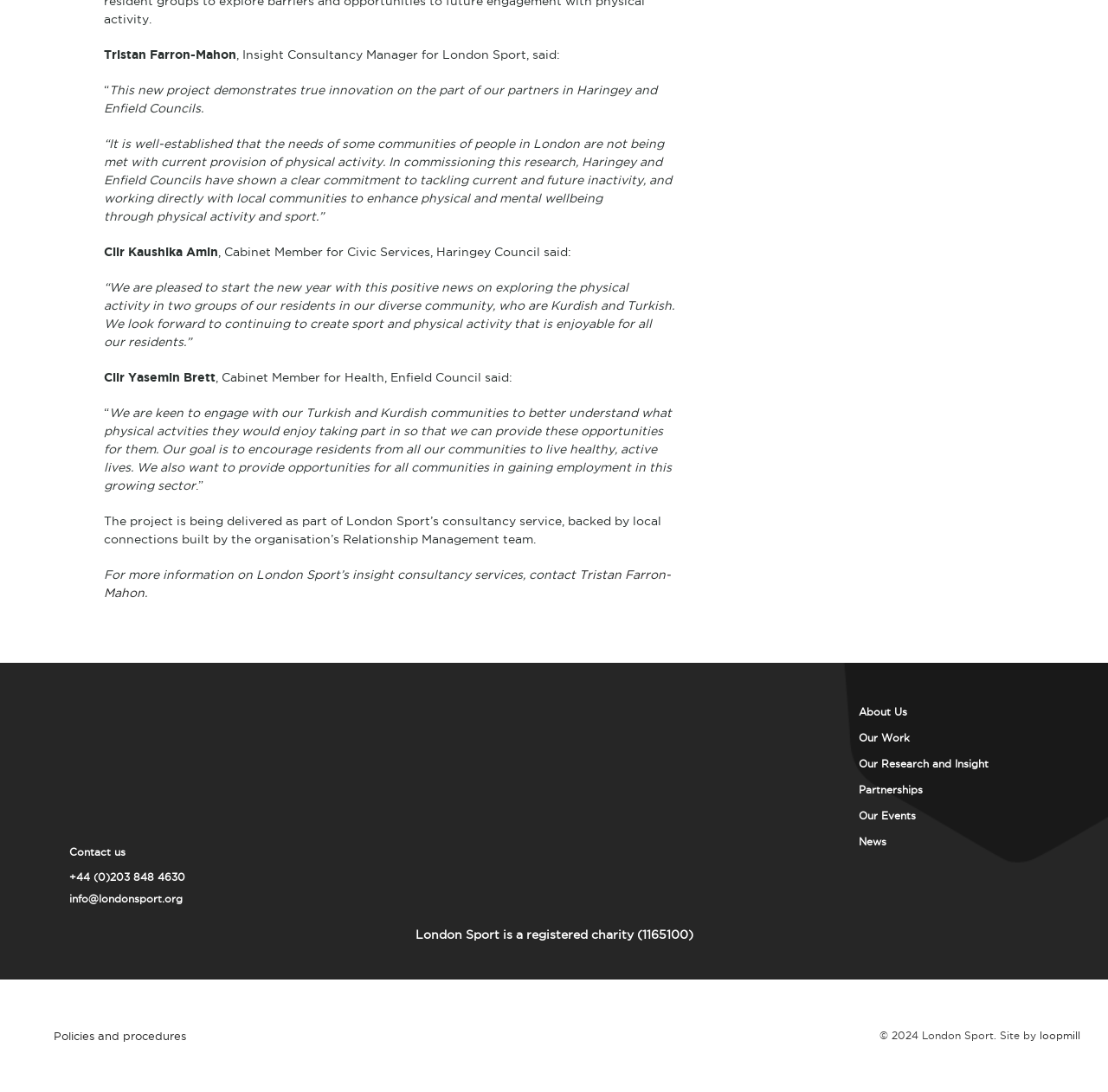Identify the bounding box coordinates of the element to click to follow this instruction: 'Contact us'. Ensure the coordinates are four float values between 0 and 1, provided as [left, top, right, bottom].

[0.062, 0.775, 0.113, 0.785]